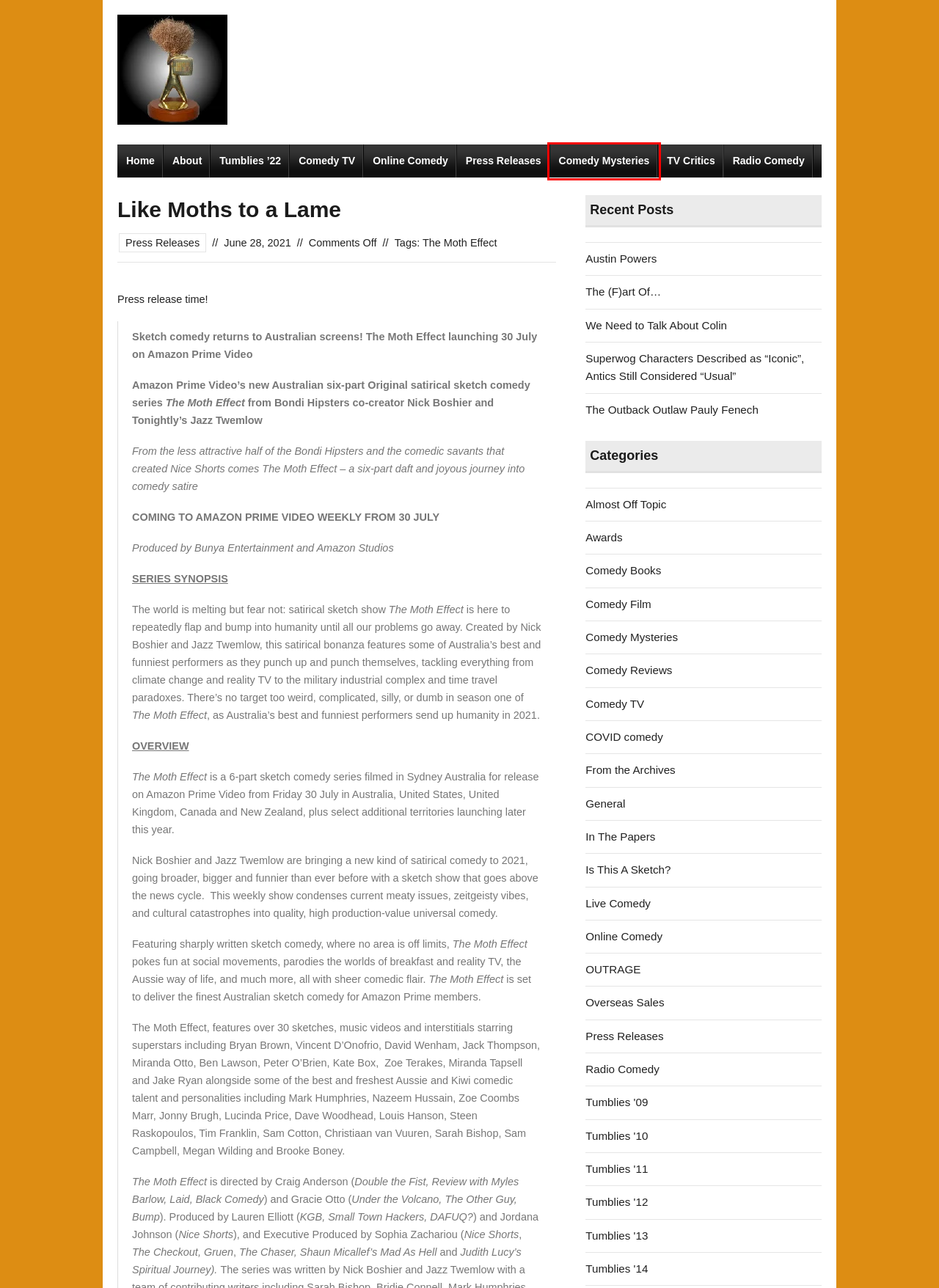Observe the provided screenshot of a webpage with a red bounding box around a specific UI element. Choose the webpage description that best fits the new webpage after you click on the highlighted element. These are your options:
A. Tumblies '10 Archives - Australian Tumbleweeds
B. Tumblies '22 Archives - Australian Tumbleweeds
C. We Need to Talk About Colin - Australian Tumbleweeds
D. Tumblies '12 Archives - Australian Tumbleweeds
E. Comedy Reviews Archives - Australian Tumbleweeds
F. Comedy Mysteries Archives - Australian Tumbleweeds
G. Comedy Books Archives - Australian Tumbleweeds
H. About - Australian Tumbleweeds

F